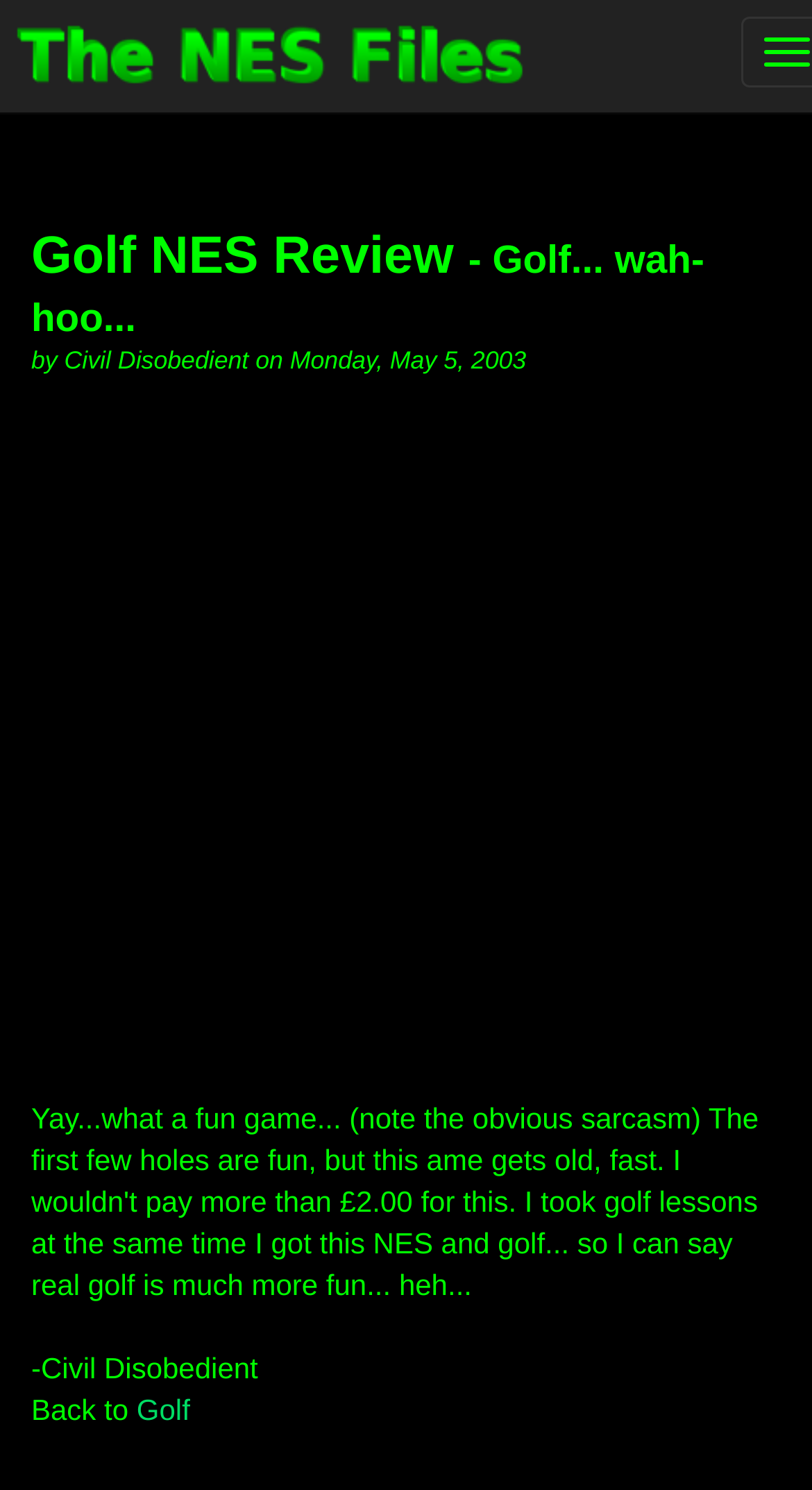Using the element description provided, determine the bounding box coordinates in the format (top-left x, top-left y, bottom-right x, bottom-right y). Ensure that all values are floating point numbers between 0 and 1. Element description: parent_node: Toggle navigation

[0.0, 0.0, 0.667, 0.076]